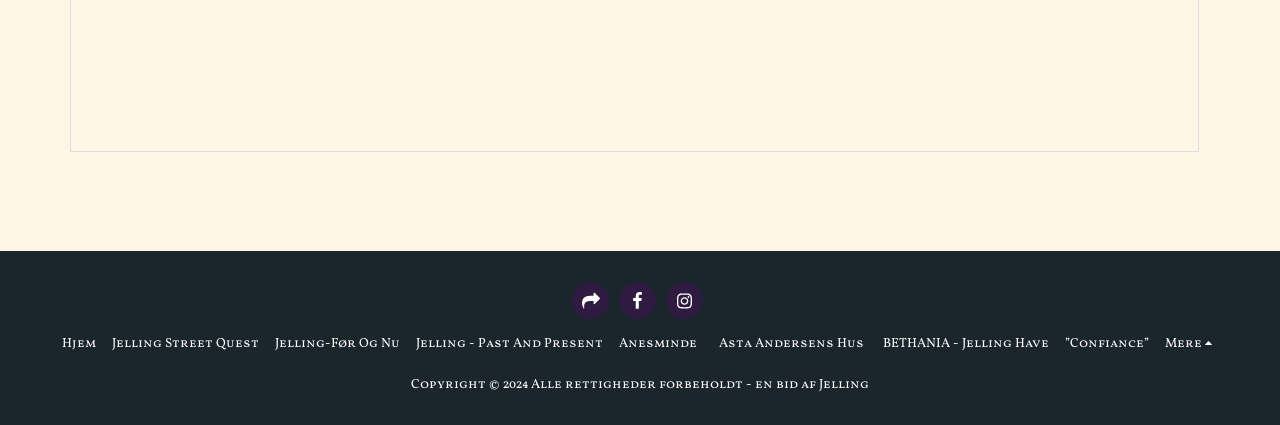Identify the bounding box coordinates of the specific part of the webpage to click to complete this instruction: "go to Jelling Street Quest".

[0.087, 0.786, 0.202, 0.833]